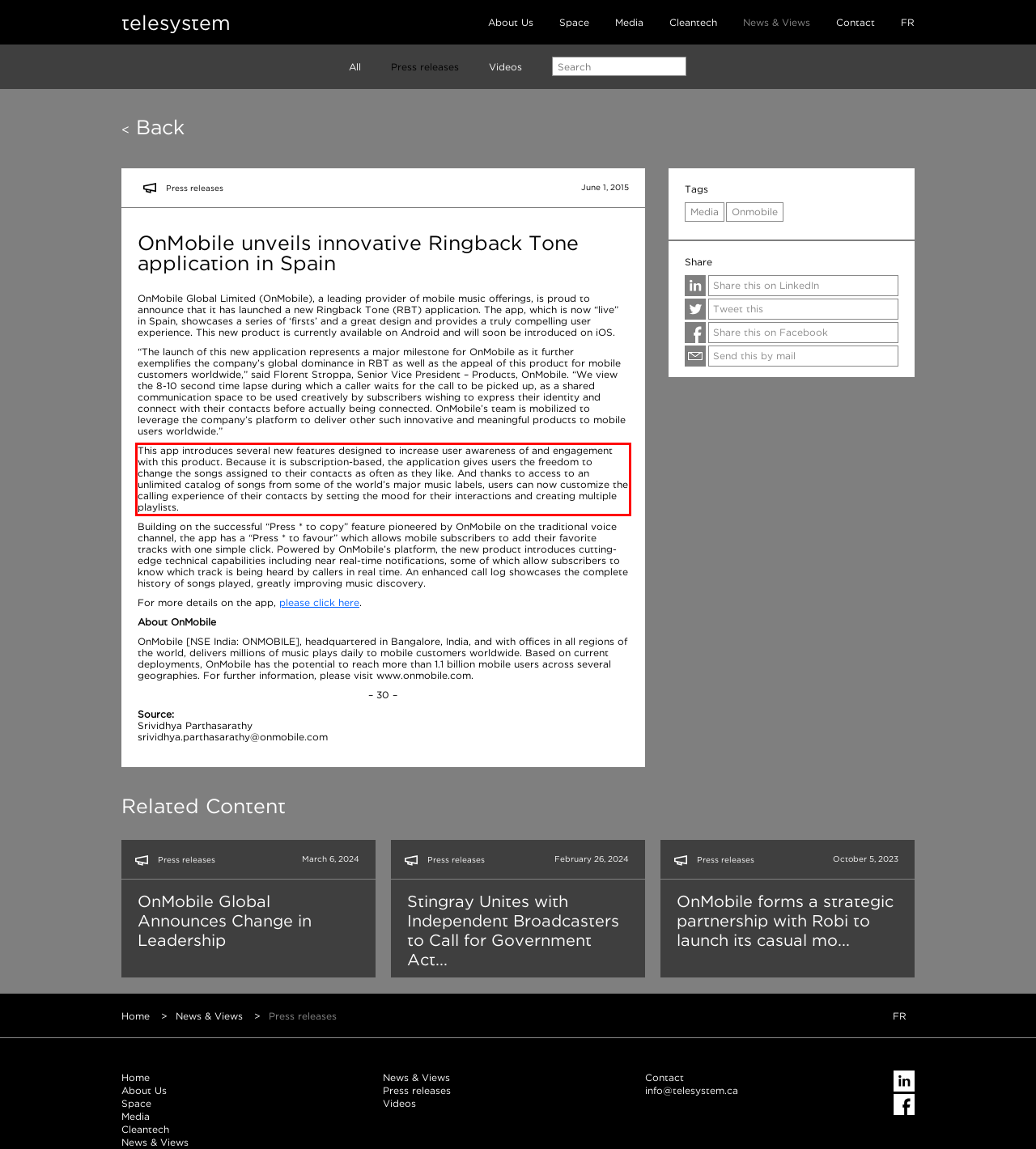Examine the screenshot of the webpage, locate the red bounding box, and perform OCR to extract the text contained within it.

This app introduces several new features designed to increase user awareness of and engagement with this product. Because it is subscription-based, the application gives users the freedom to change the songs assigned to their contacts as often as they like. And thanks to access to an unlimited catalog of songs from some of the world’s major music labels, users can now customize the calling experience of their contacts by setting the mood for their interactions and creating multiple playlists.